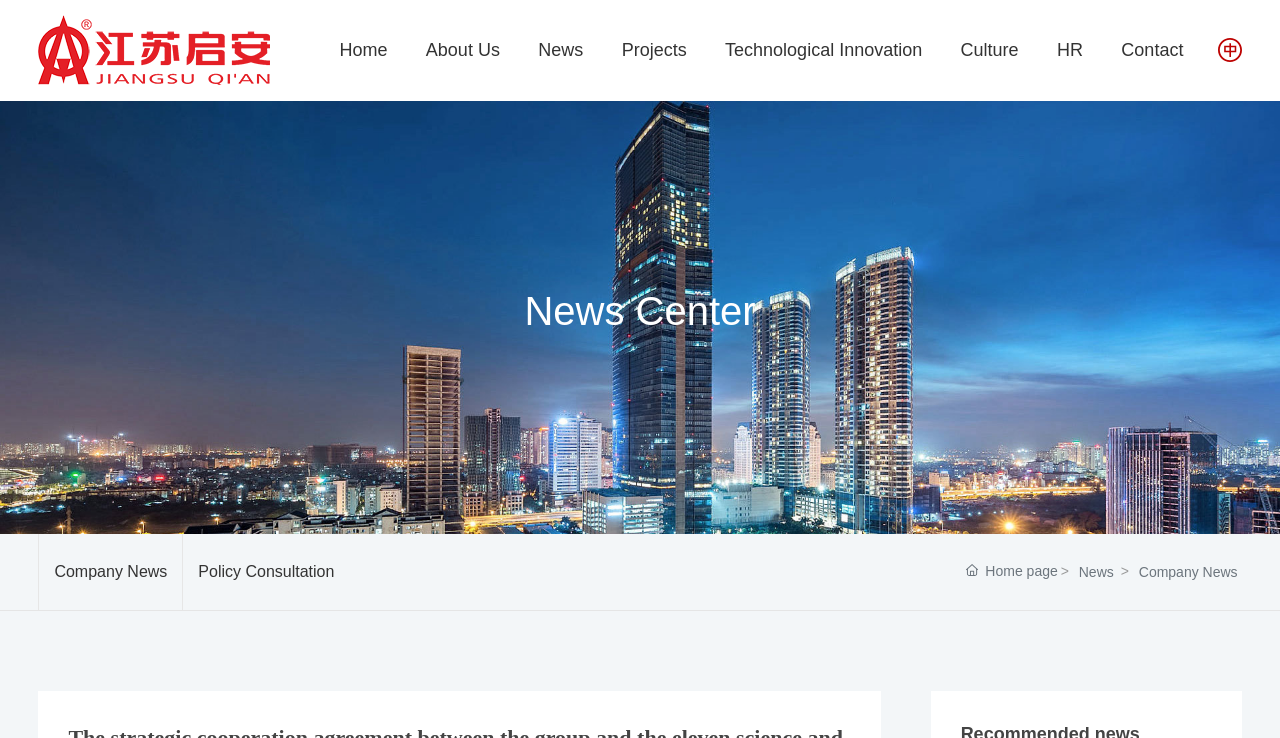Please identify the bounding box coordinates of the element on the webpage that should be clicked to follow this instruction: "Switch to the Chinese version". The bounding box coordinates should be given as four float numbers between 0 and 1, formatted as [left, top, right, bottom].

[0.951, 0.055, 0.97, 0.077]